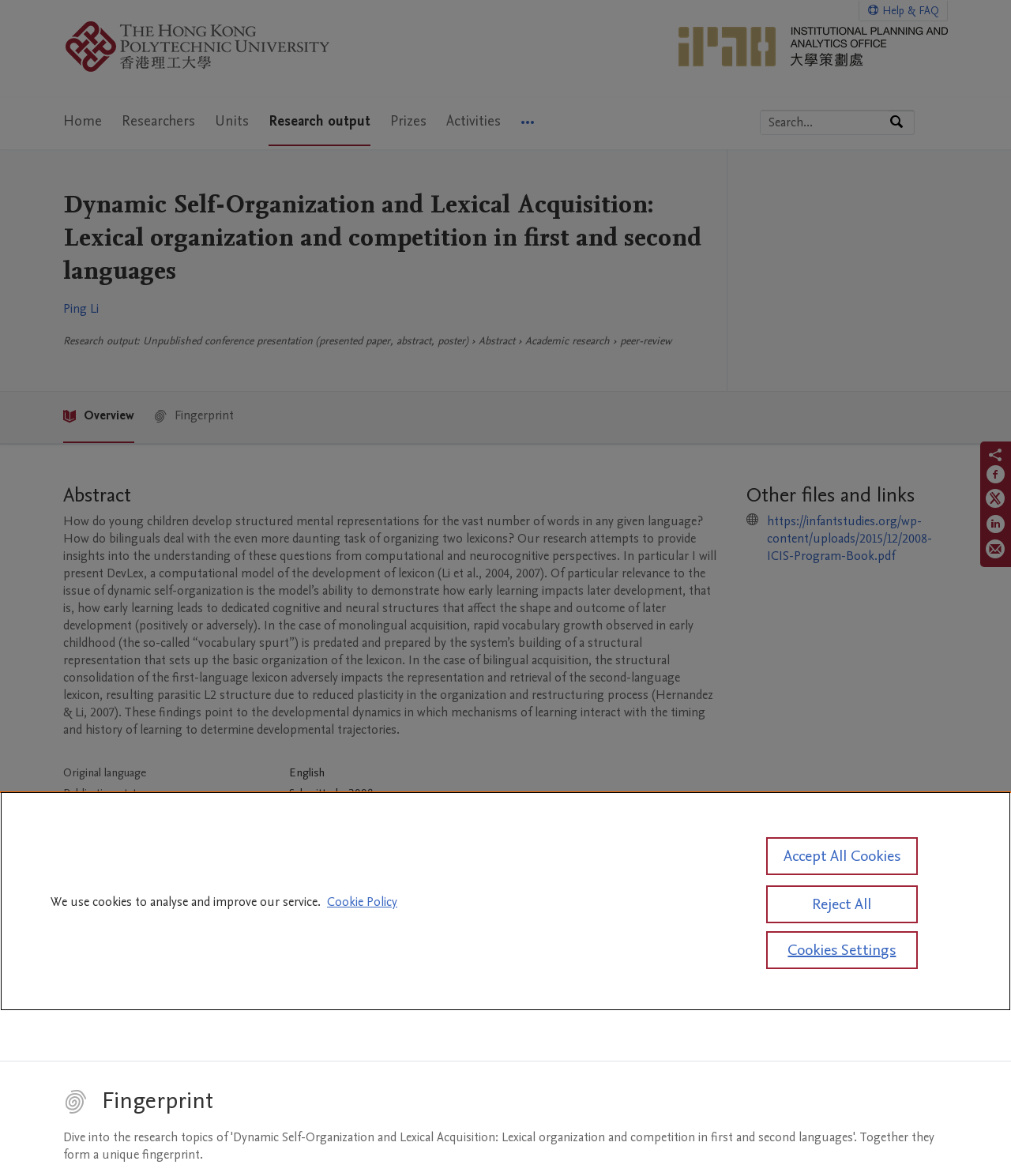Please find the bounding box coordinates of the element's region to be clicked to carry out this instruction: "Read the abstract".

[0.062, 0.41, 0.712, 0.432]